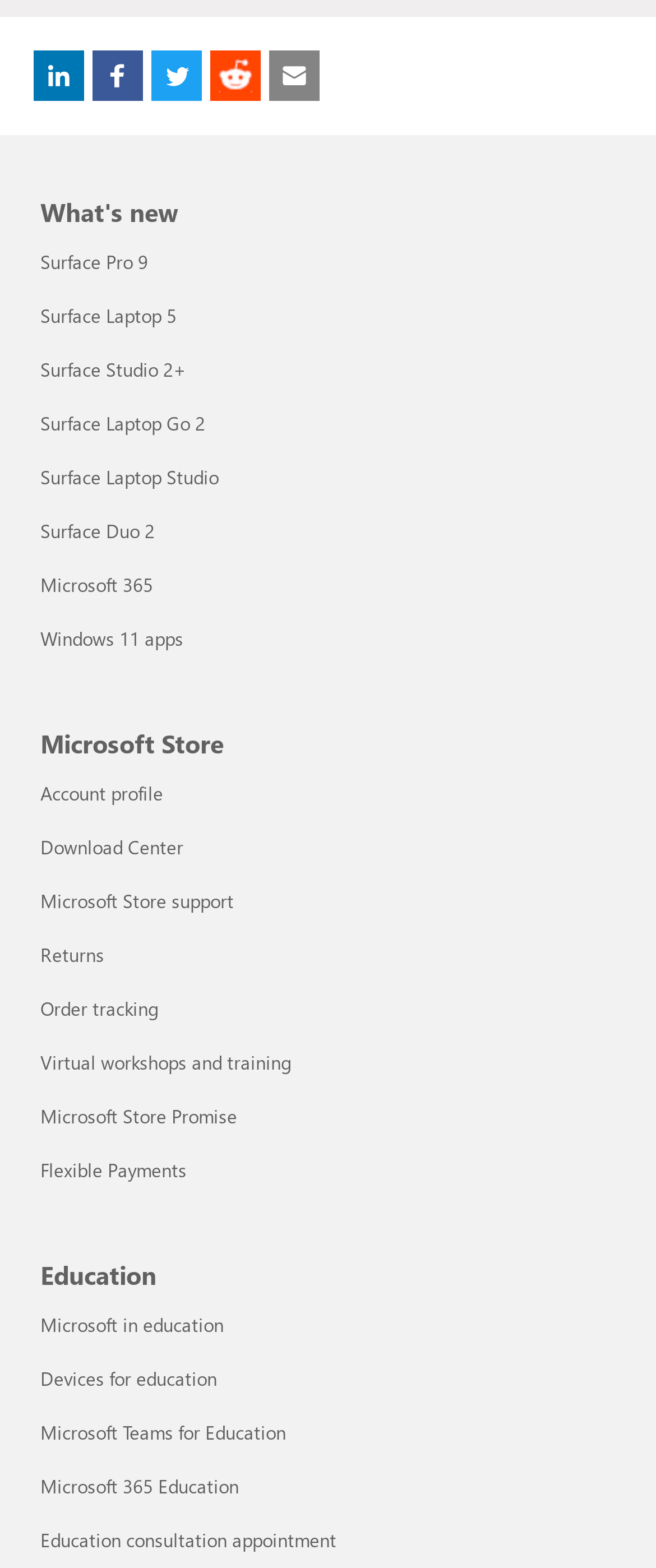What is the last link under the 'Education' category?
Answer the question with a detailed explanation, including all necessary information.

I looked at the links under the heading 'Education' and found that the last link is 'Education consultation appointment Education'. Therefore, the last link under the 'Education' category is 'Education consultation appointment'.